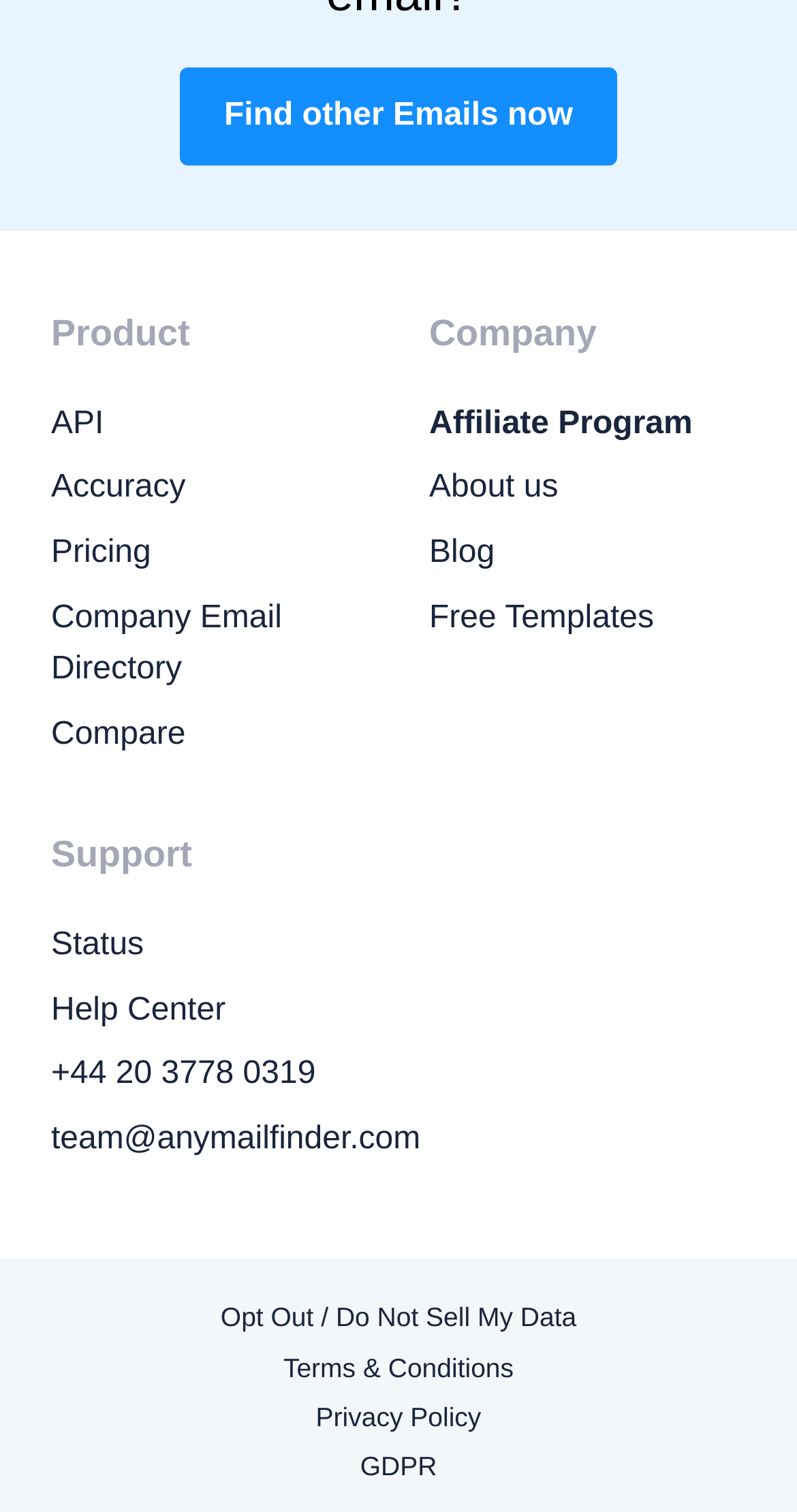Can you find the bounding box coordinates for the element to click on to achieve the instruction: "View the company email directory"?

[0.064, 0.391, 0.462, 0.461]